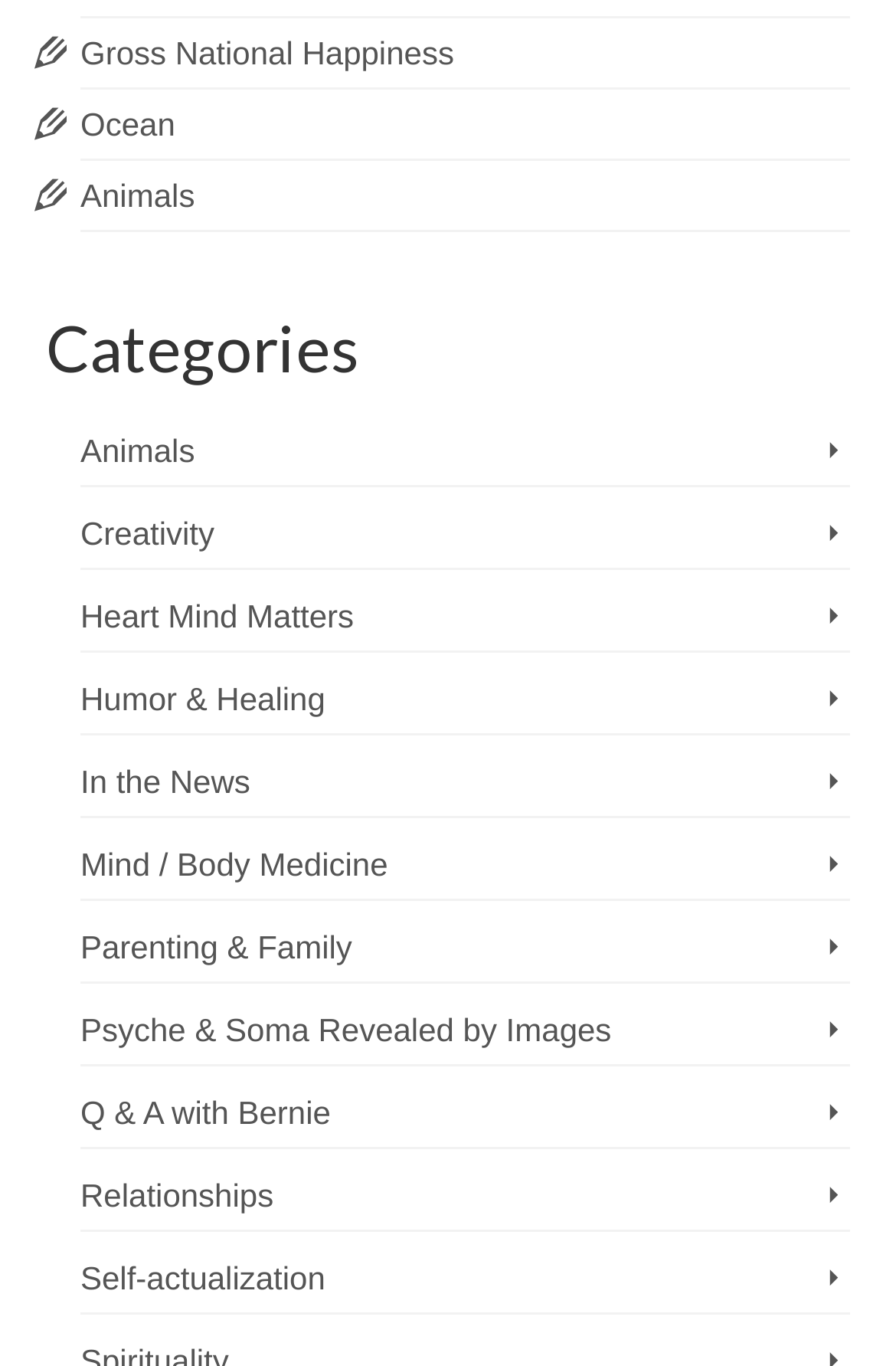What is the heading above the categories?
Craft a detailed and extensive response to the question.

The heading above the categories is 'Categories' which is a heading element with OCR text 'Categories' and bounding box coordinates [0.051, 0.22, 0.949, 0.288]. This heading indicates that the list of links below it are categories.